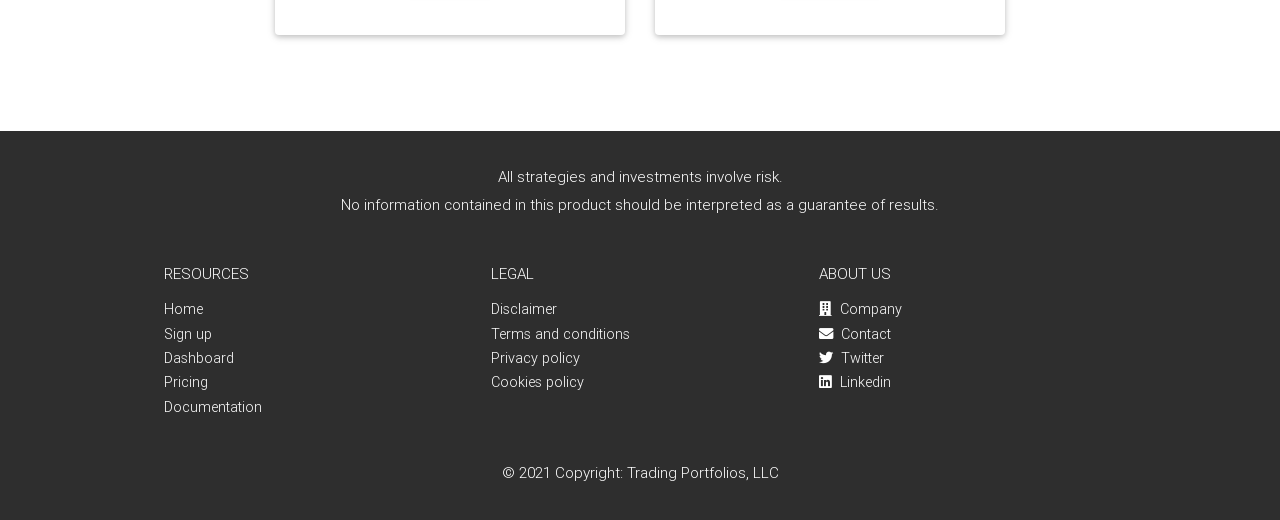Specify the bounding box coordinates (top-left x, top-left y, bottom-right x, bottom-right y) of the UI element in the screenshot that matches this description: Trading Portfolios, LLC

[0.489, 0.891, 0.608, 0.928]